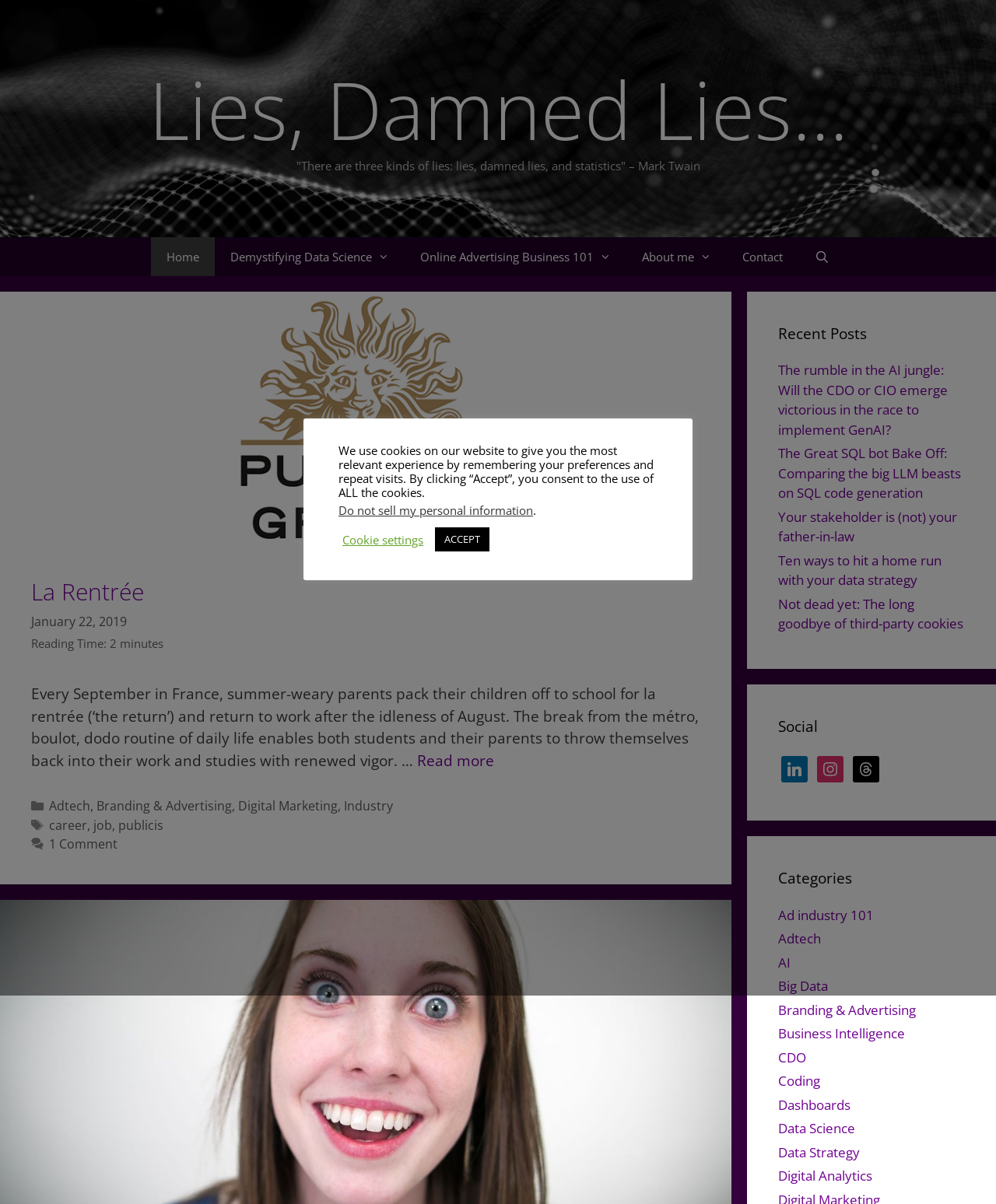Respond to the following query with just one word or a short phrase: 
What is the category of the article 'The rumble in the AI jungle'?

AI